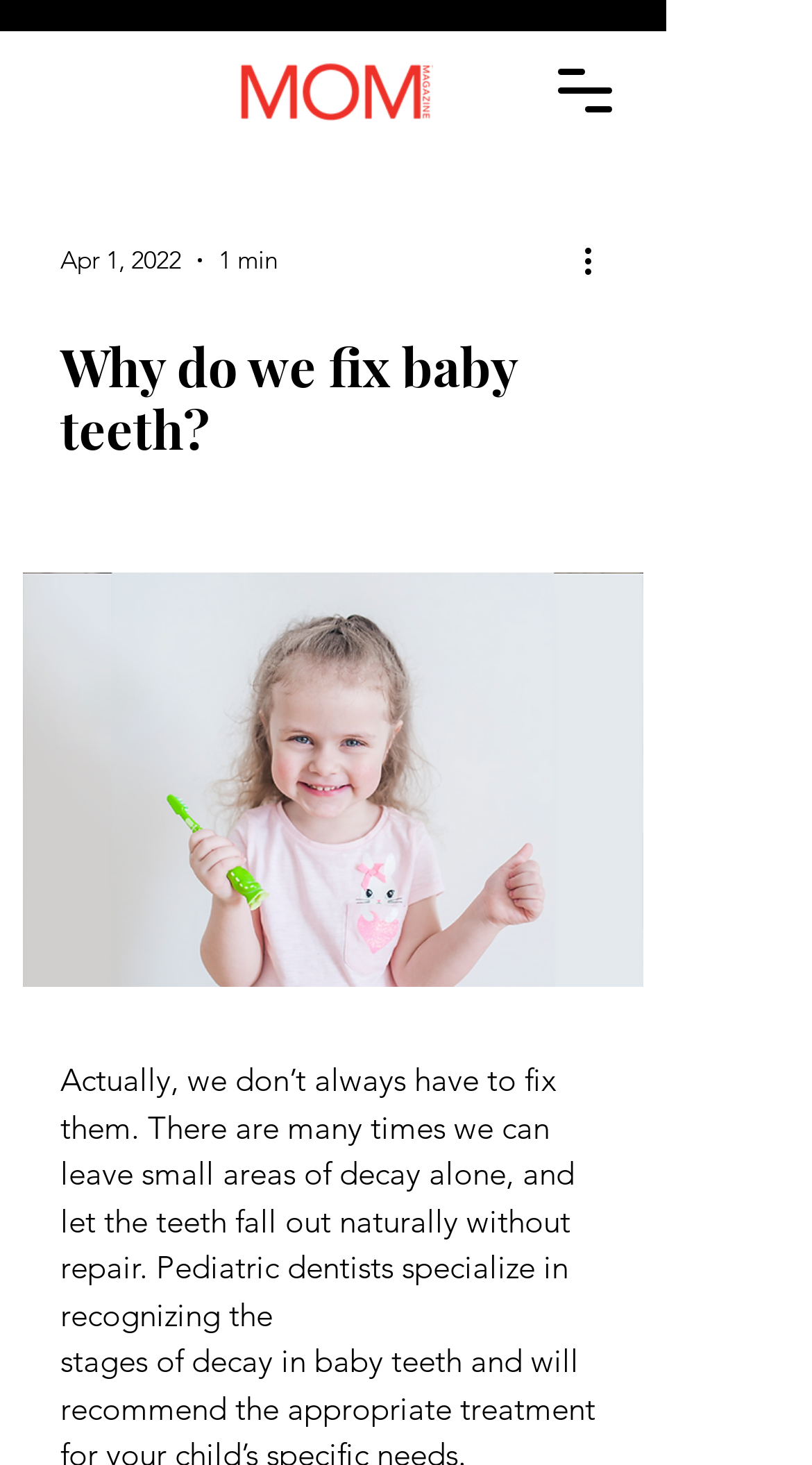Use one word or a short phrase to answer the question provided: 
What is the logo image filename?

MOM_rouned_weblogo-02.png